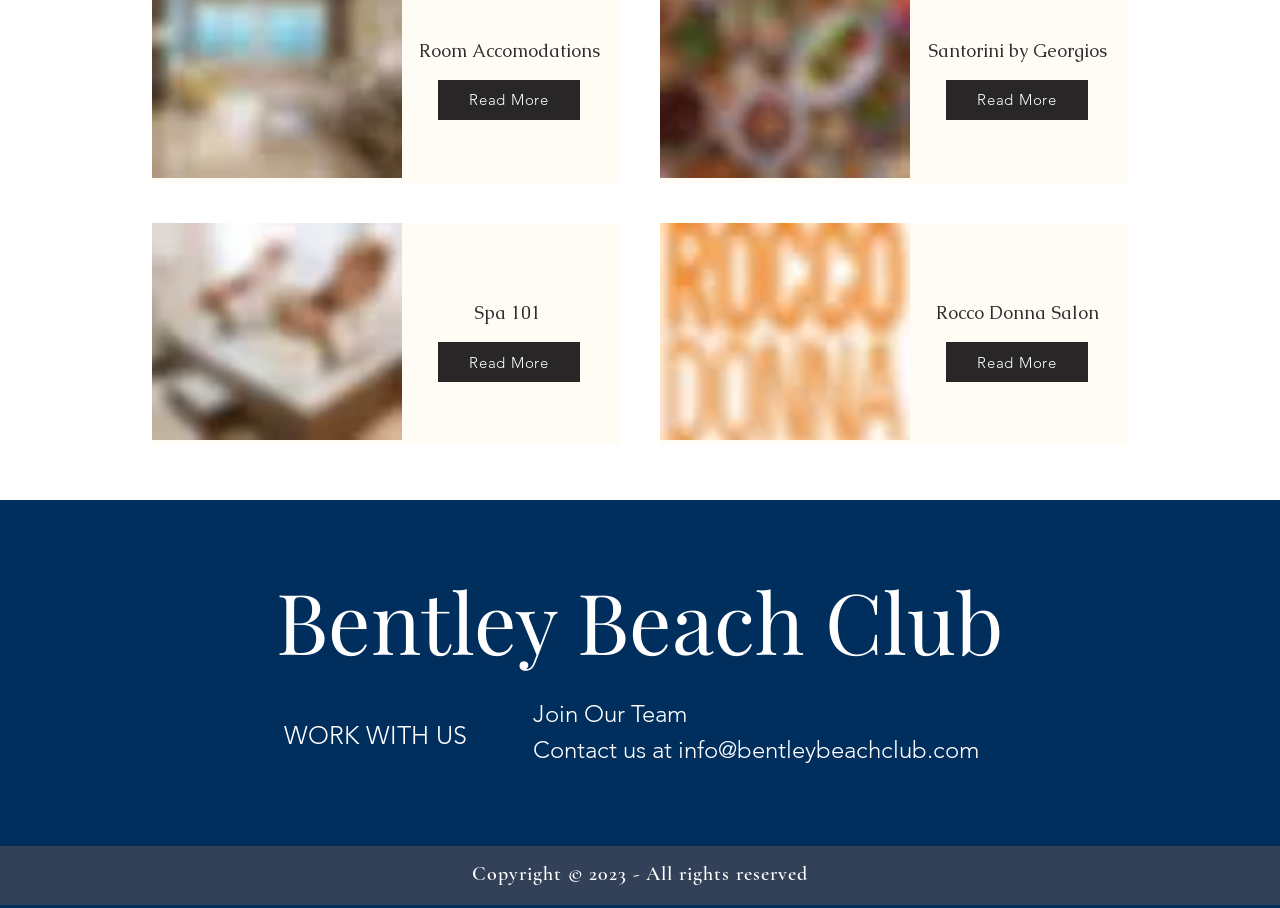Please respond in a single word or phrase: 
How many 'Read More' links are on the page?

3